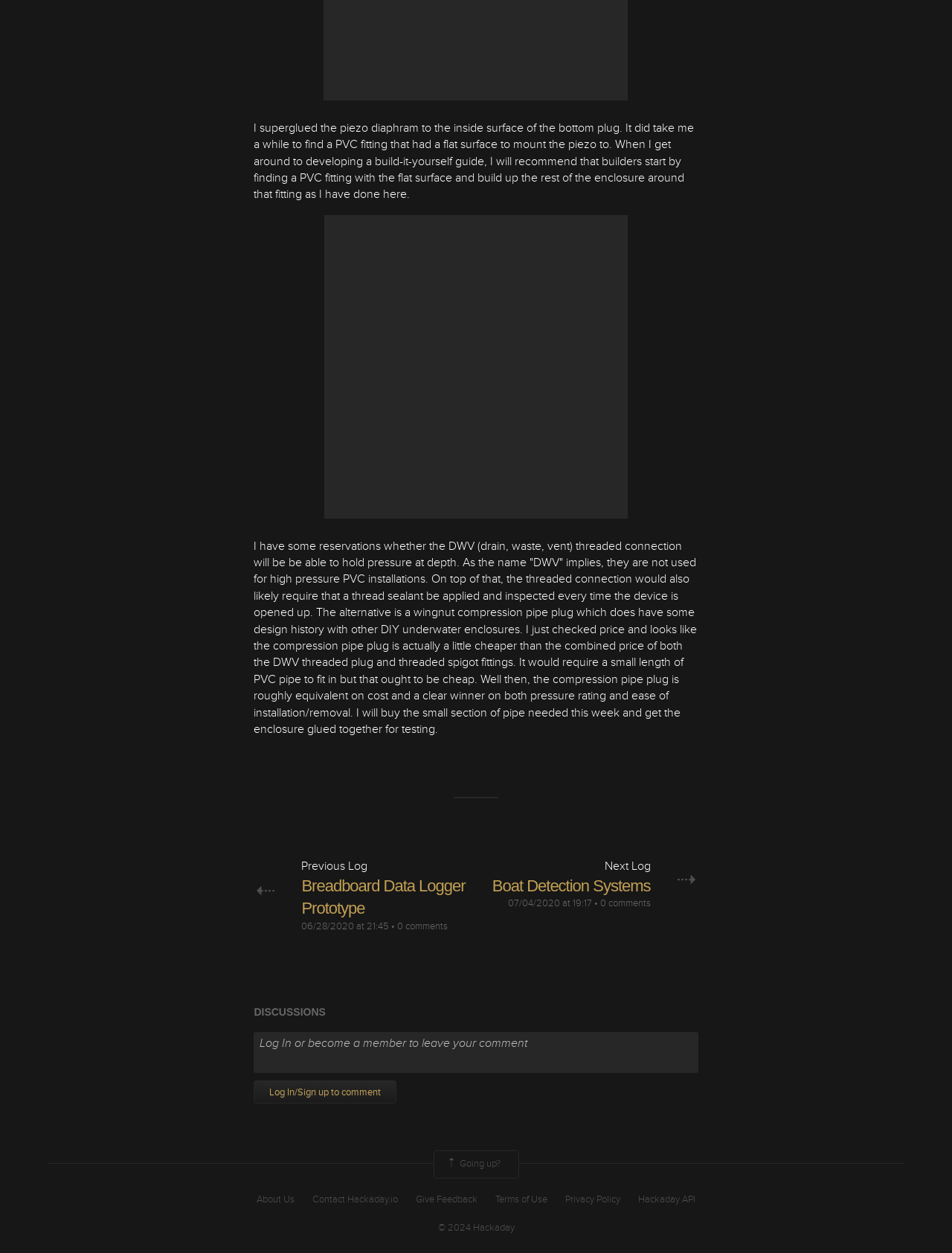Find the bounding box coordinates of the clickable element required to execute the following instruction: "Click the 'Next Log' link". Provide the coordinates as four float numbers between 0 and 1, i.e., [left, top, right, bottom].

[0.635, 0.685, 0.683, 0.697]